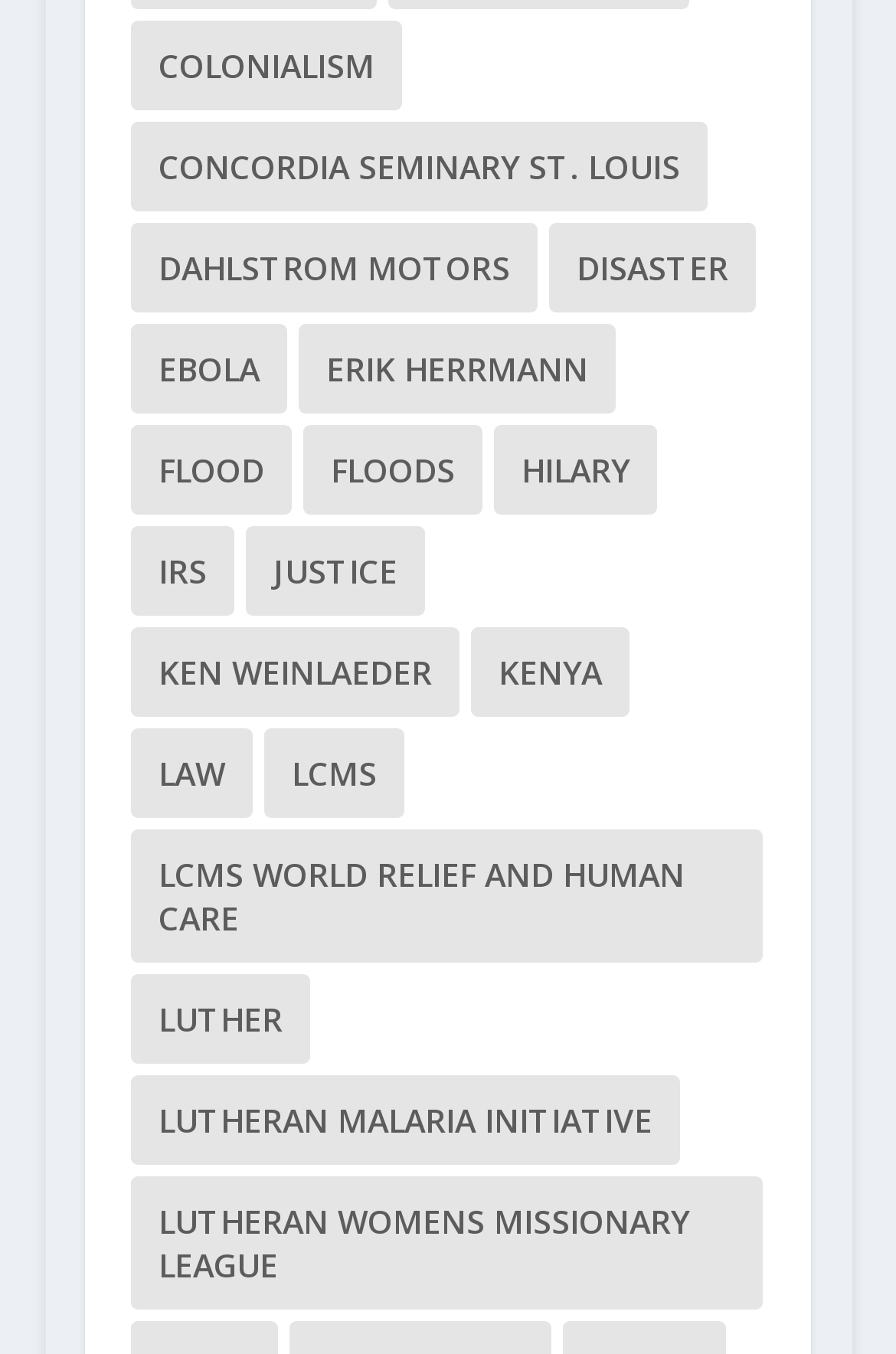What is the last link on the webpage?
Using the screenshot, give a one-word or short phrase answer.

Lutheran Womens Missionary League